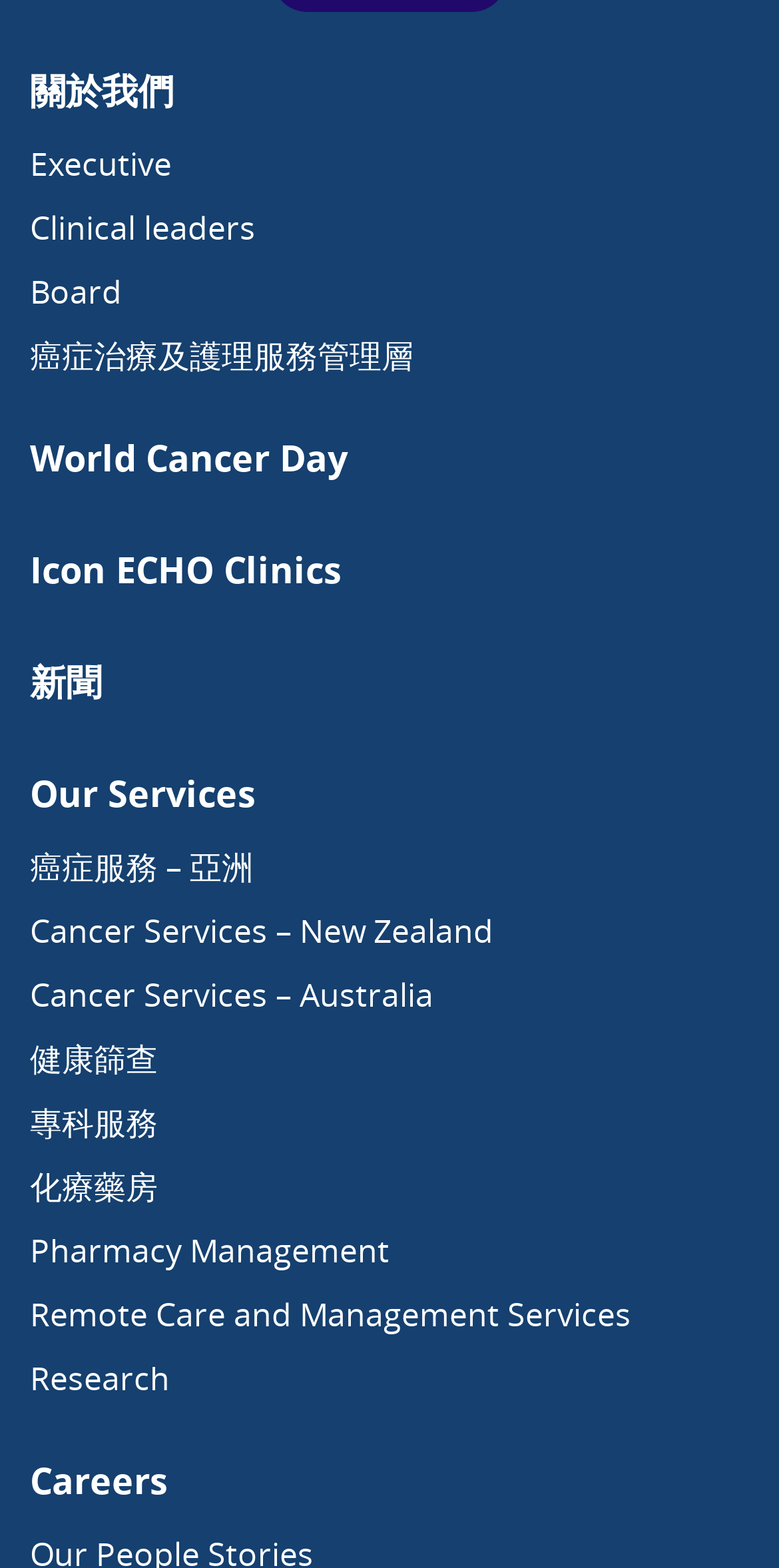Please identify the bounding box coordinates of the element that needs to be clicked to perform the following instruction: "Learn about the company".

[0.038, 0.045, 0.223, 0.071]